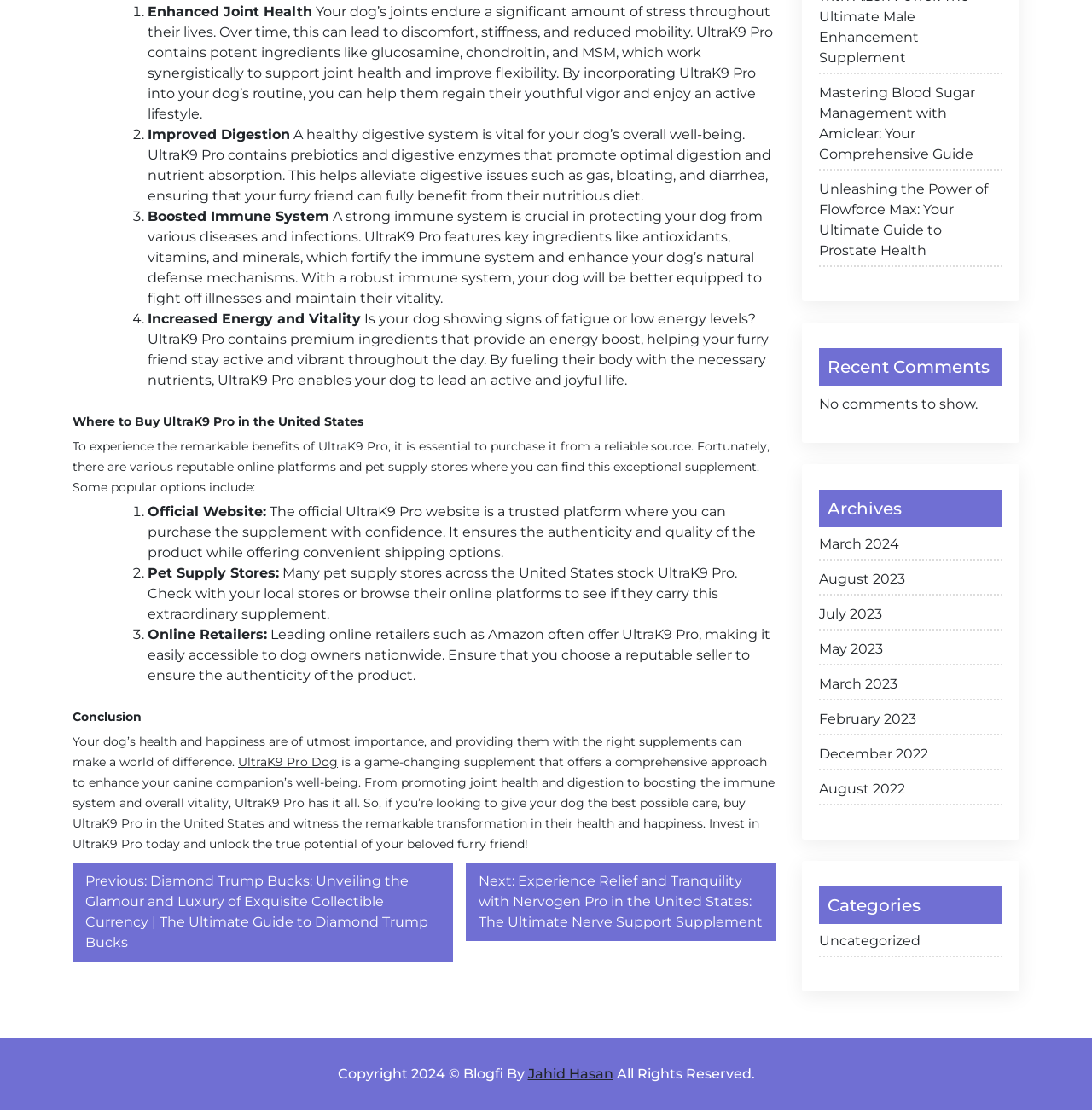Using the provided element description: "UltraK9 Pro Dog", determine the bounding box coordinates of the corresponding UI element in the screenshot.

[0.218, 0.679, 0.309, 0.693]